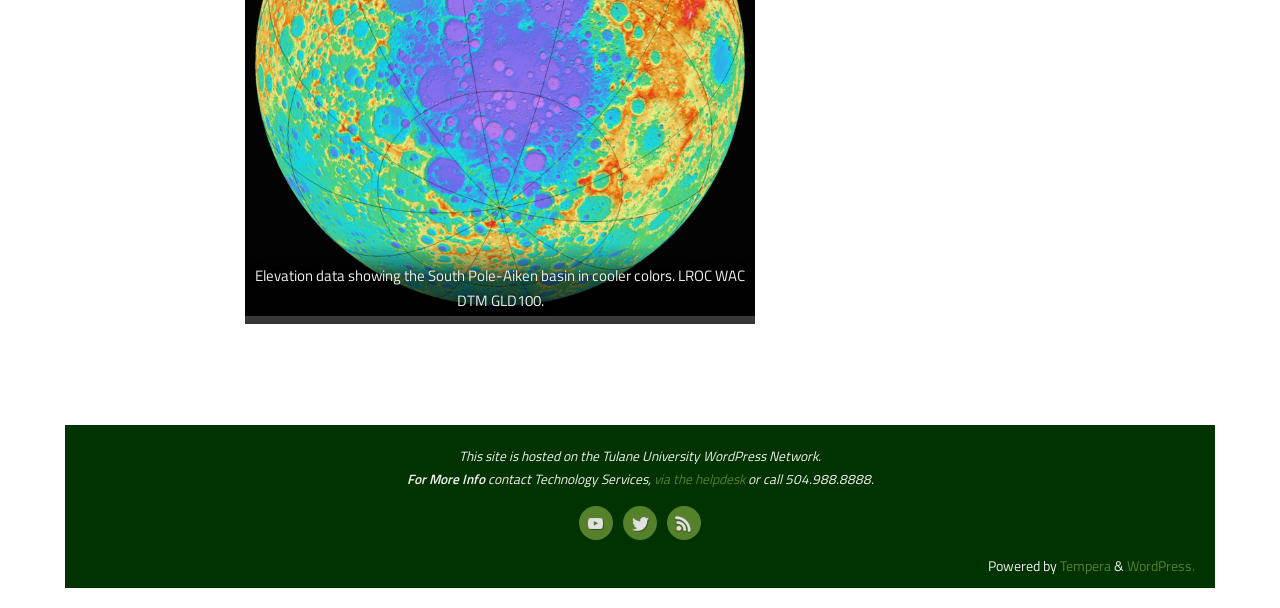How many social media links are present?
Please respond to the question with as much detail as possible.

The LayoutTable element with ID 45 contains three link elements with IDs 70, 71, and 72, which correspond to YouTube, Twitter, and RSS respectively. Therefore, there are three social media links present.